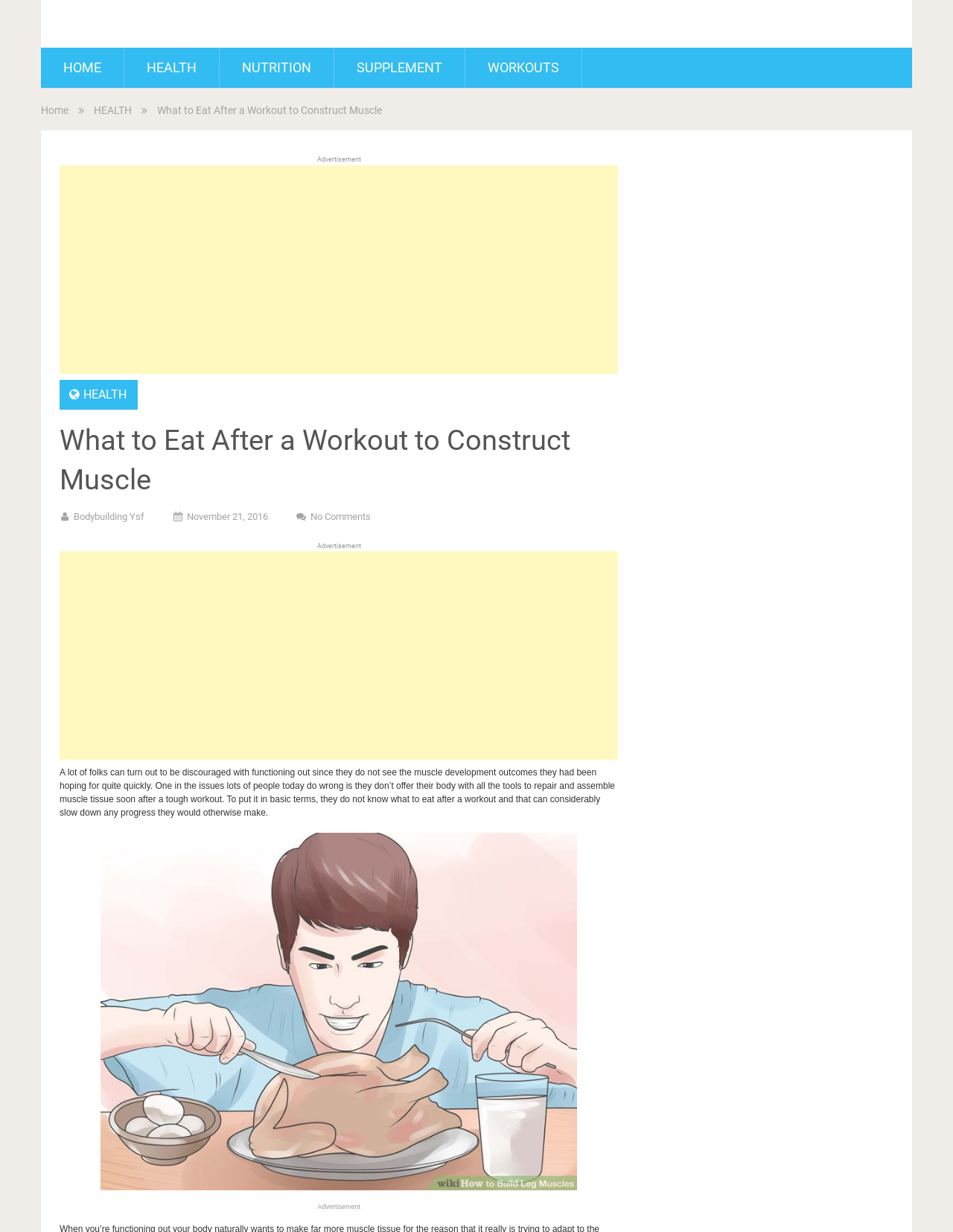Identify the bounding box coordinates for the UI element described as: "No Comments". The coordinates should be provided as four floats between 0 and 1: [left, top, right, bottom].

[0.326, 0.414, 0.389, 0.424]